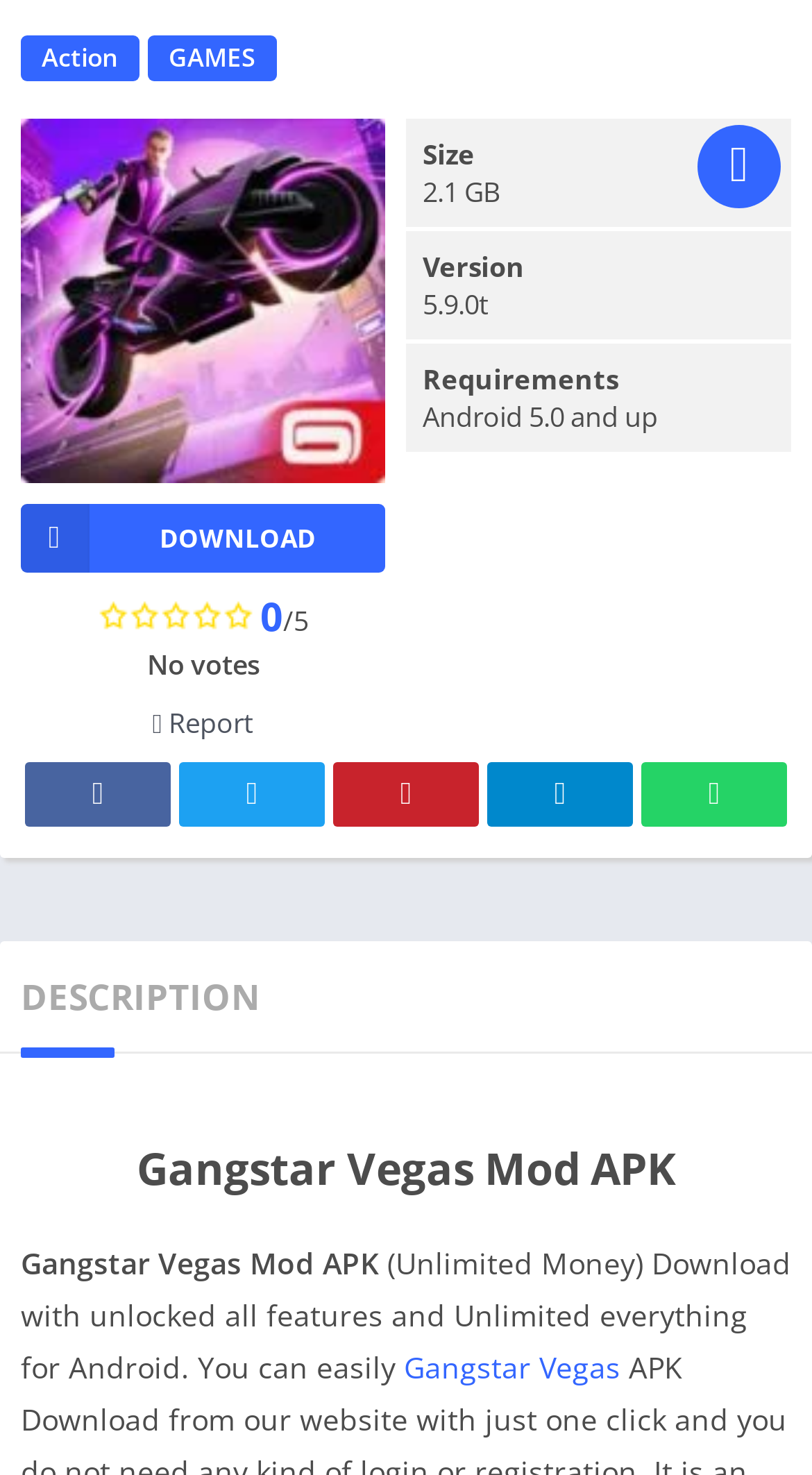What is the size of the Gangstar Vegas Mod APK?
Please respond to the question with a detailed and well-explained answer.

I found the size of the Gangstar Vegas Mod APK by looking at the 'Size' label and its corresponding value, which is '2.1 GB'.